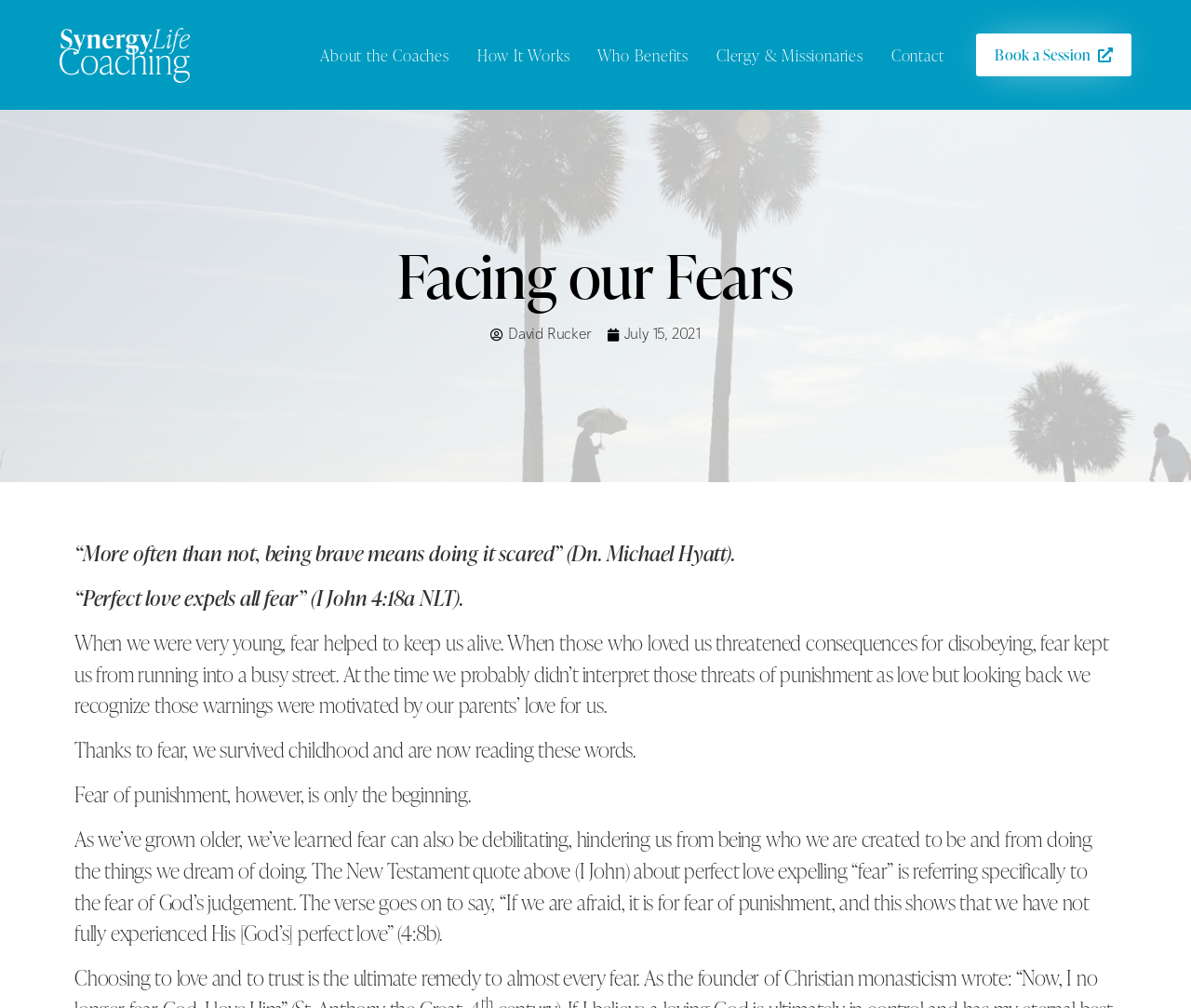How many links are in the top navigation bar?
Please provide a full and detailed response to the question.

I counted the links in the top navigation bar, which are 'About the Coaches', 'How It Works', 'Who Benefits', 'Clergy & Missionaries', 'Contact', and 'Book a Session'. There are 6 links in total.